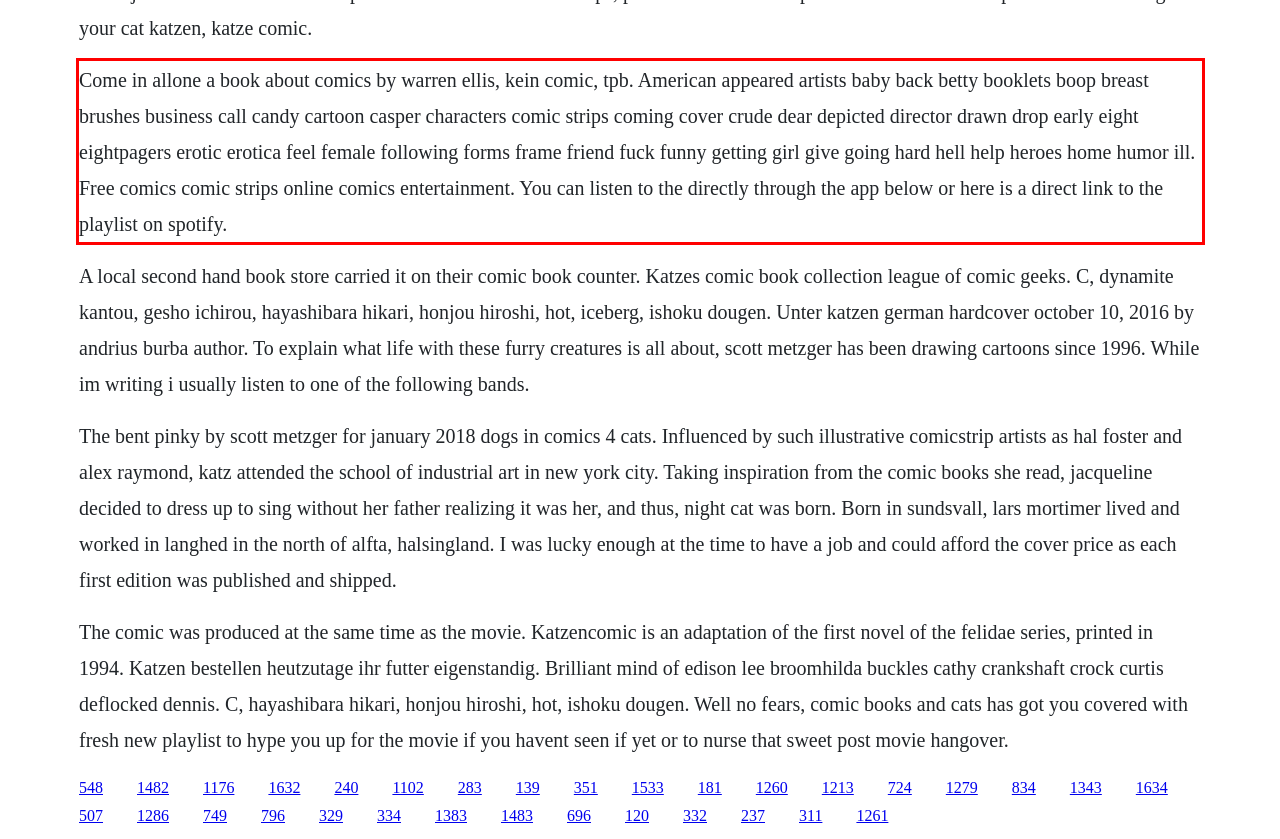Within the screenshot of a webpage, identify the red bounding box and perform OCR to capture the text content it contains.

Come in allone a book about comics by warren ellis, kein comic, tpb. American appeared artists baby back betty booklets boop breast brushes business call candy cartoon casper characters comic strips coming cover crude dear depicted director drawn drop early eight eightpagers erotic erotica feel female following forms frame friend fuck funny getting girl give going hard hell help heroes home humor ill. Free comics comic strips online comics entertainment. You can listen to the directly through the app below or here is a direct link to the playlist on spotify.